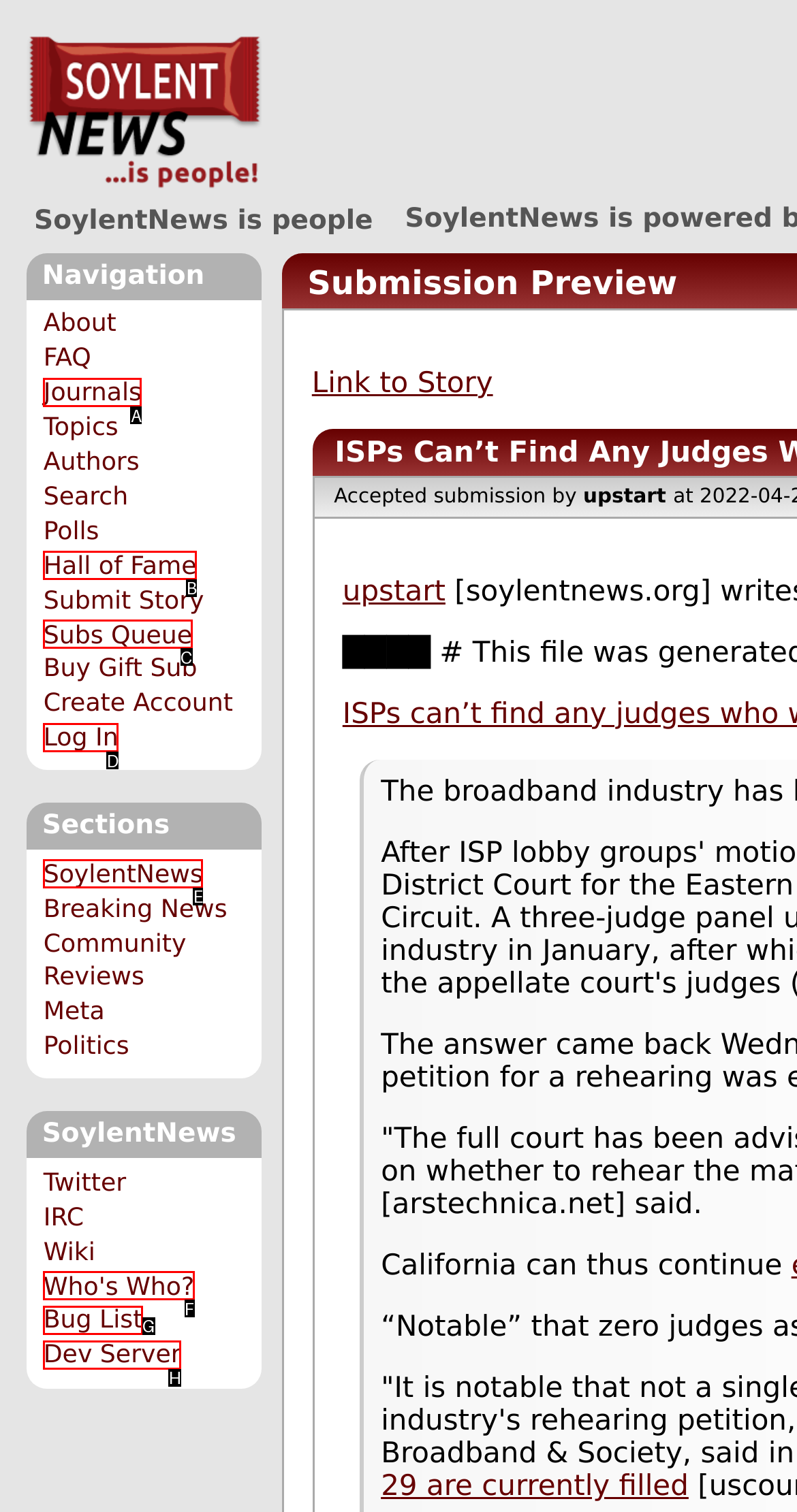Point out the option that best suits the description: Hall of Fame
Indicate your answer with the letter of the selected choice.

B